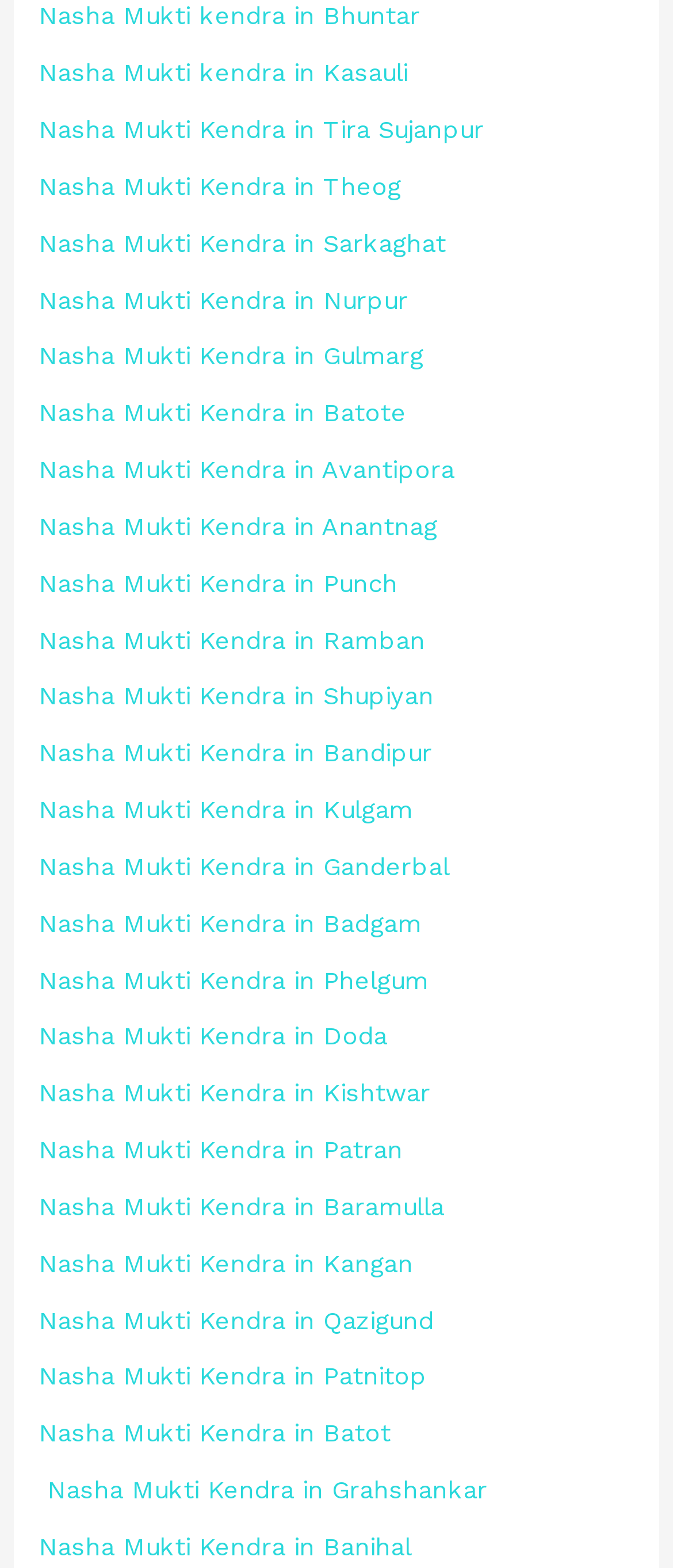Please identify the bounding box coordinates for the region that you need to click to follow this instruction: "Learn about Nasha Mukti Kendra in Sarkaghat".

[0.058, 0.145, 0.663, 0.165]